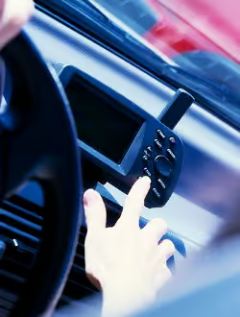Where is the navigation device positioned?
Can you provide a detailed and comprehensive answer to the question?

The navigation device is mounted on the dashboard of the vehicle, and it is positioned near the steering wheel, which is a convenient location for the driver to access while driving.